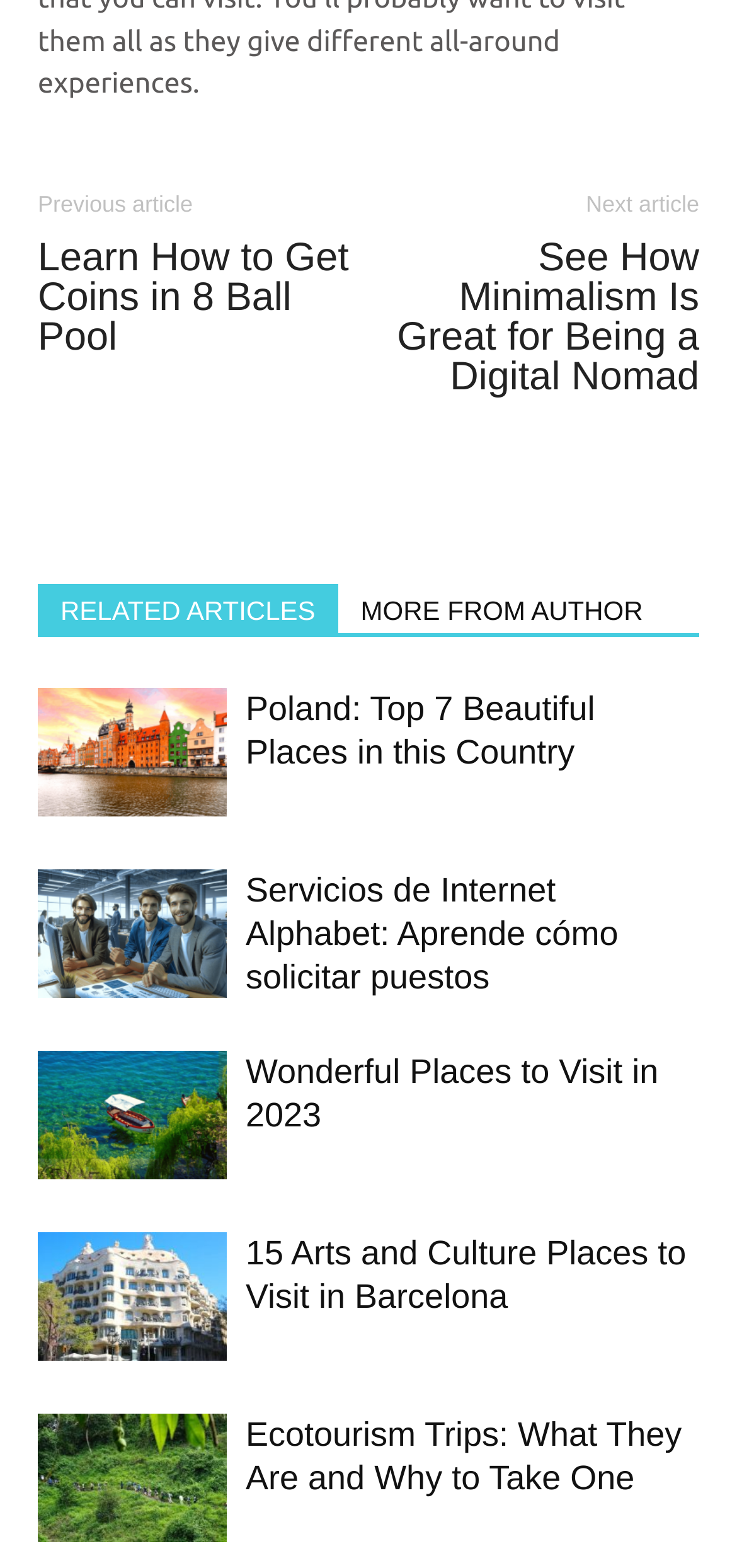Determine the bounding box for the described UI element: "RELATED ARTICLES".

[0.051, 0.372, 0.459, 0.403]